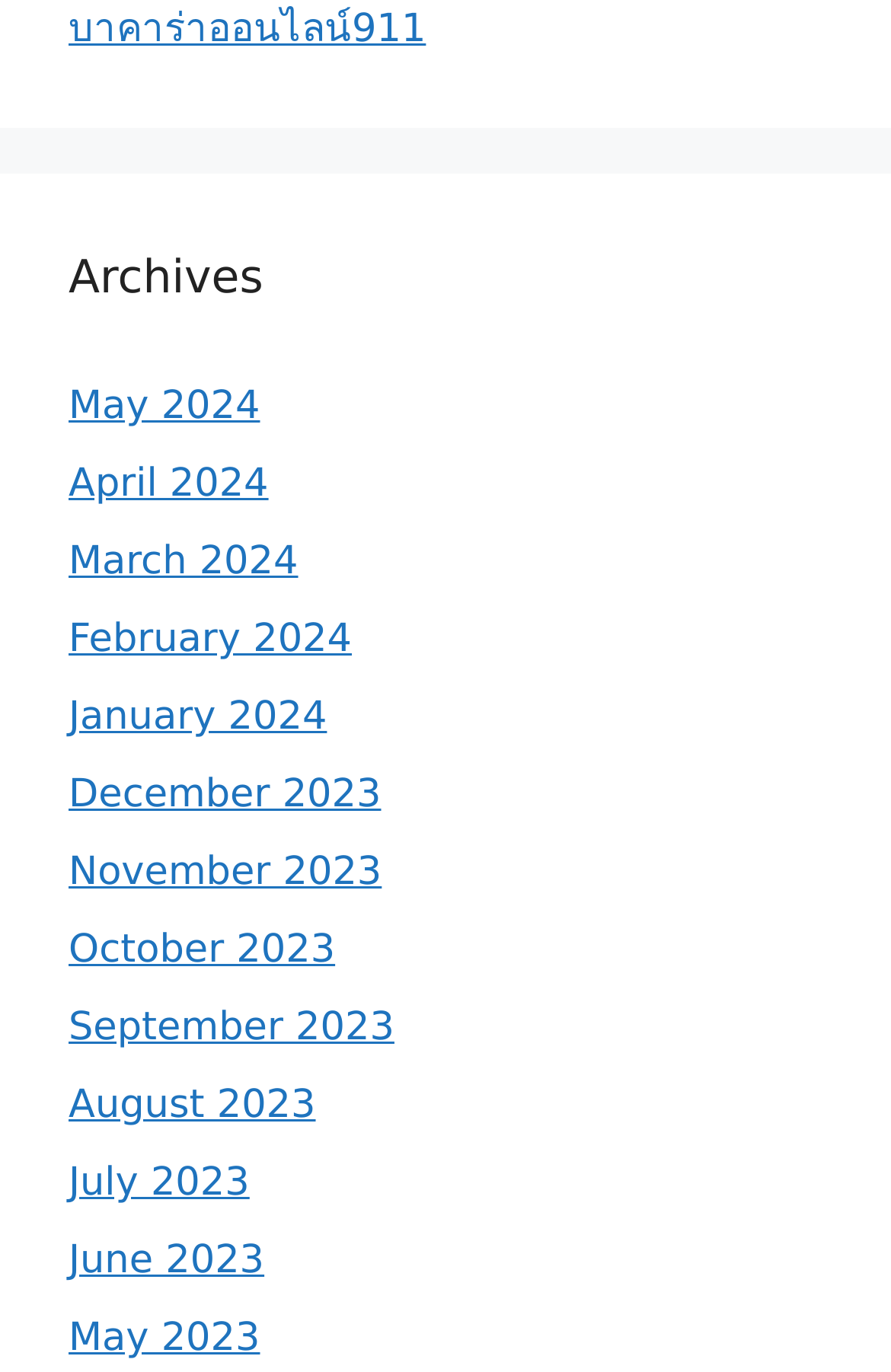What is the first link on the page?
Using the information from the image, give a concise answer in one word or a short phrase.

บาคาร่าออนไลน์911